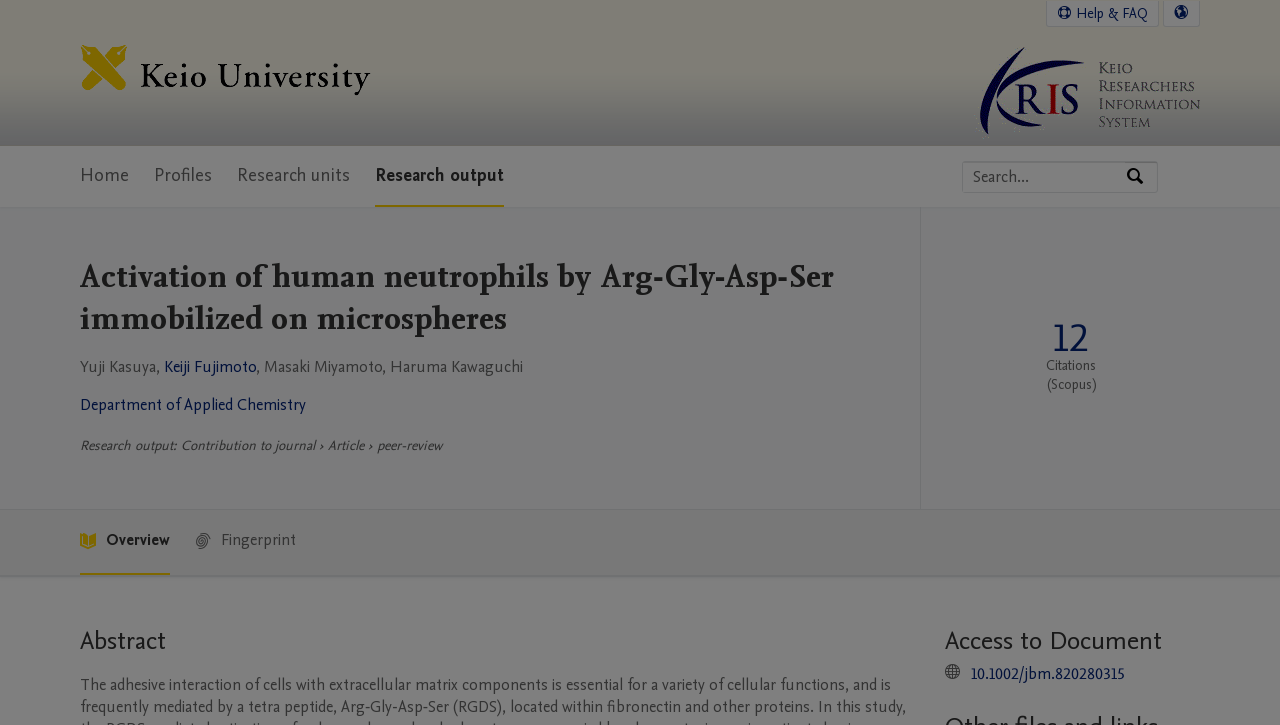Provide the bounding box coordinates in the format (top-left x, top-left y, bottom-right x, bottom-right y). All values are floating point numbers between 0 and 1. Determine the bounding box coordinate of the UI element described as: Profiles

[0.12, 0.201, 0.166, 0.286]